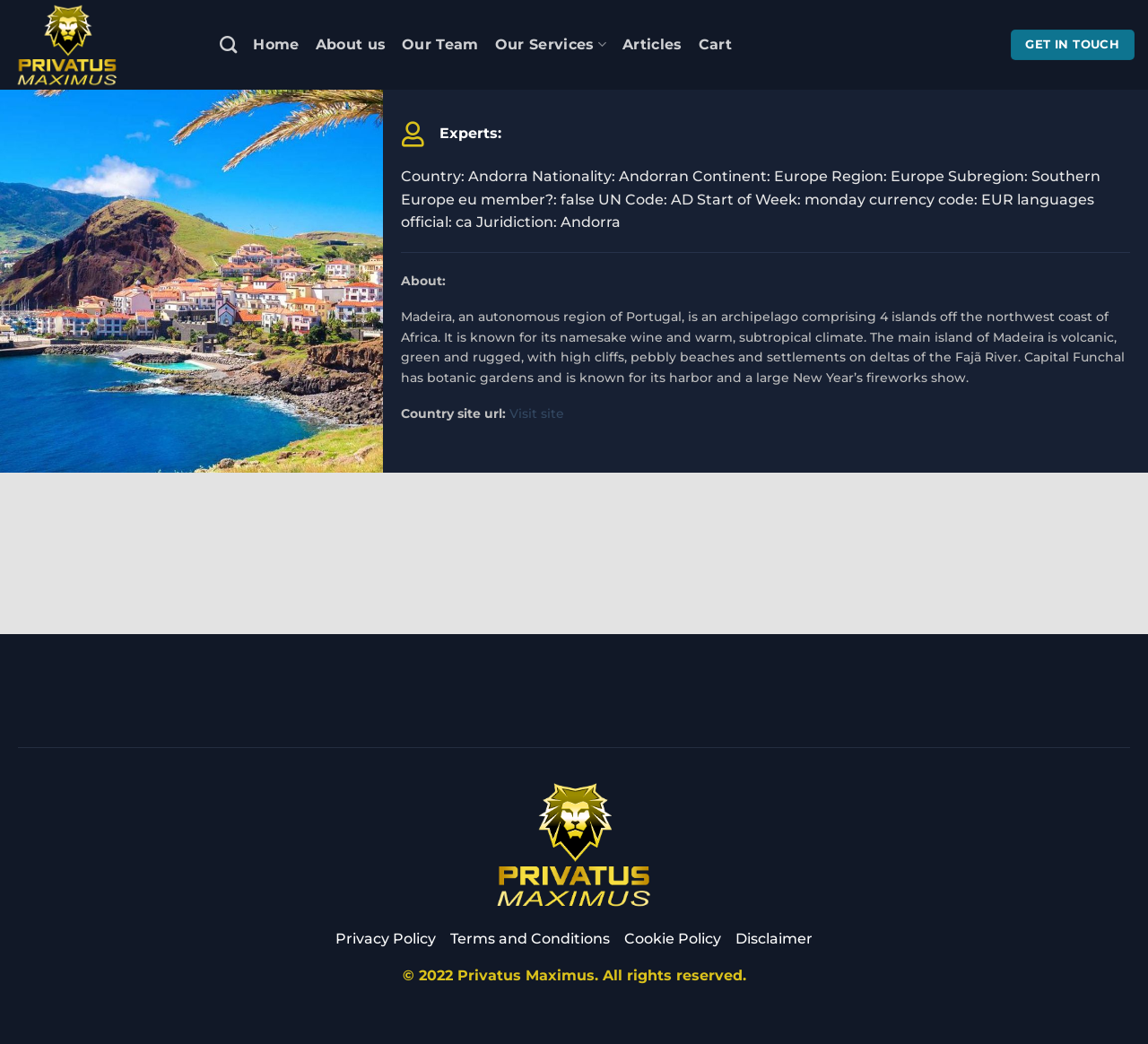Give a one-word or phrase response to the following question: What is the year mentioned in the copyright notice?

2022